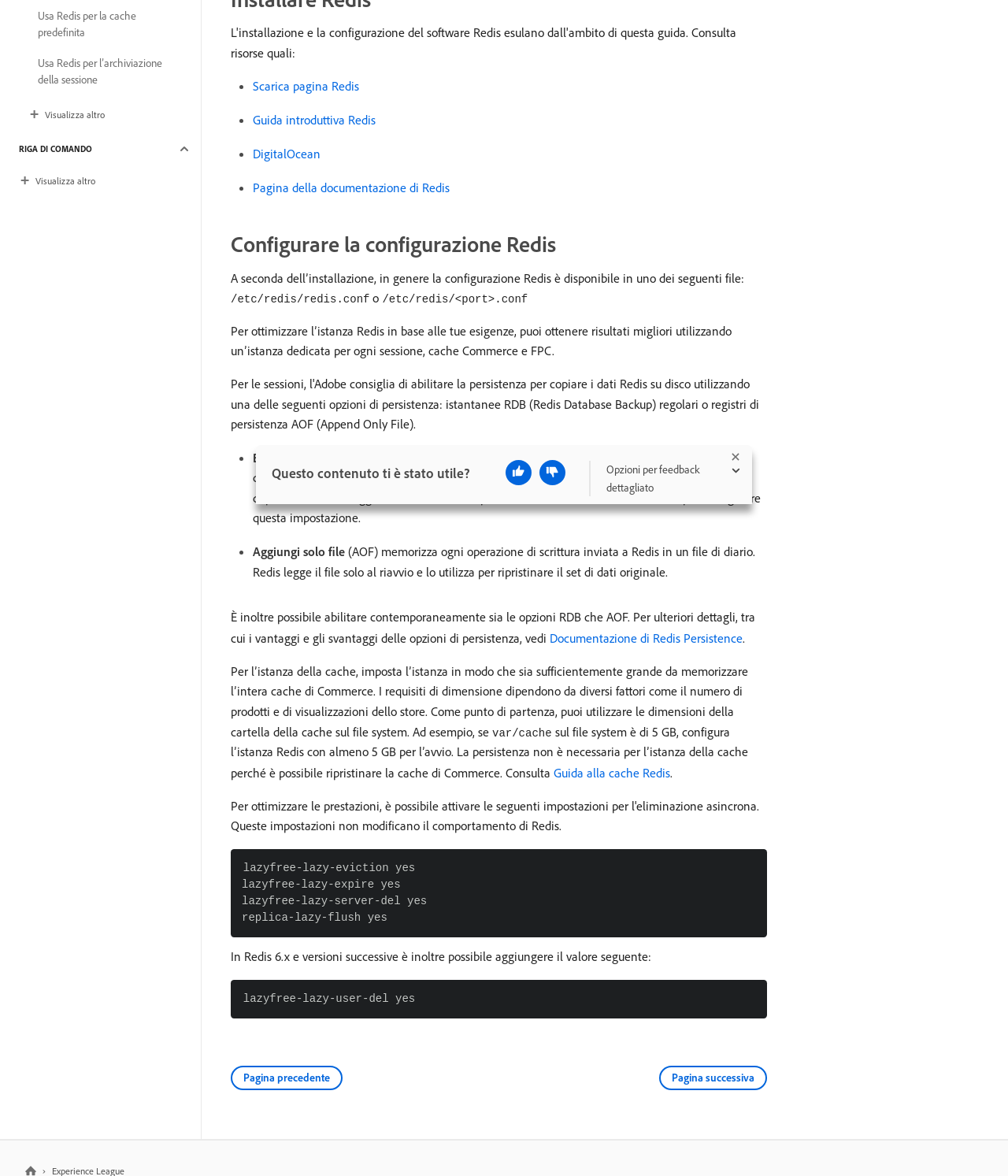Find the bounding box coordinates for the UI element whose description is: "Scarica pagina Redis". The coordinates should be four float numbers between 0 and 1, in the format [left, top, right, bottom].

[0.251, 0.066, 0.356, 0.08]